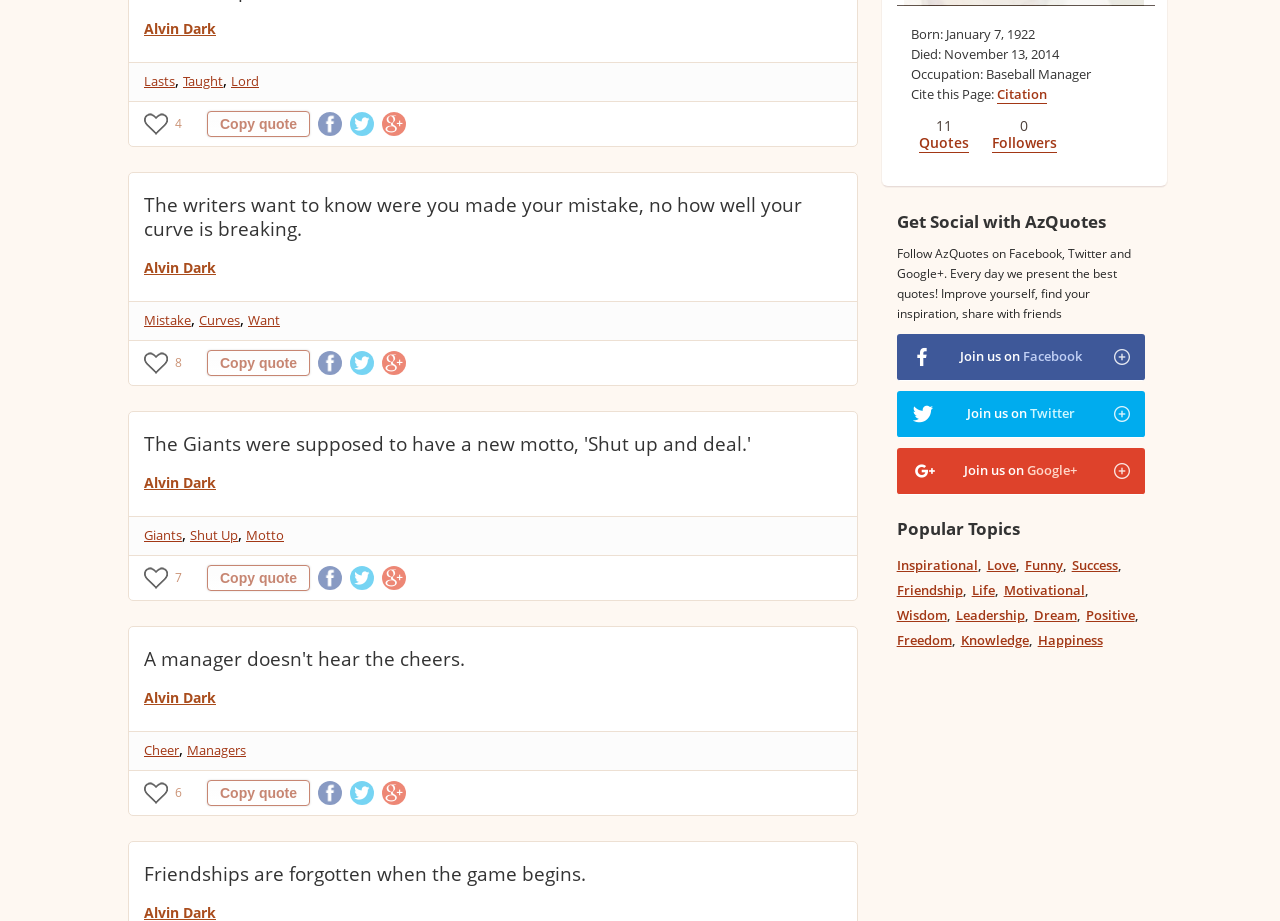Using the details in the image, give a detailed response to the question below:
Who is Alvin Dark?

Based on the webpage, Alvin Dark is a baseball manager, as indicated by the occupation listed below his birth and death dates.